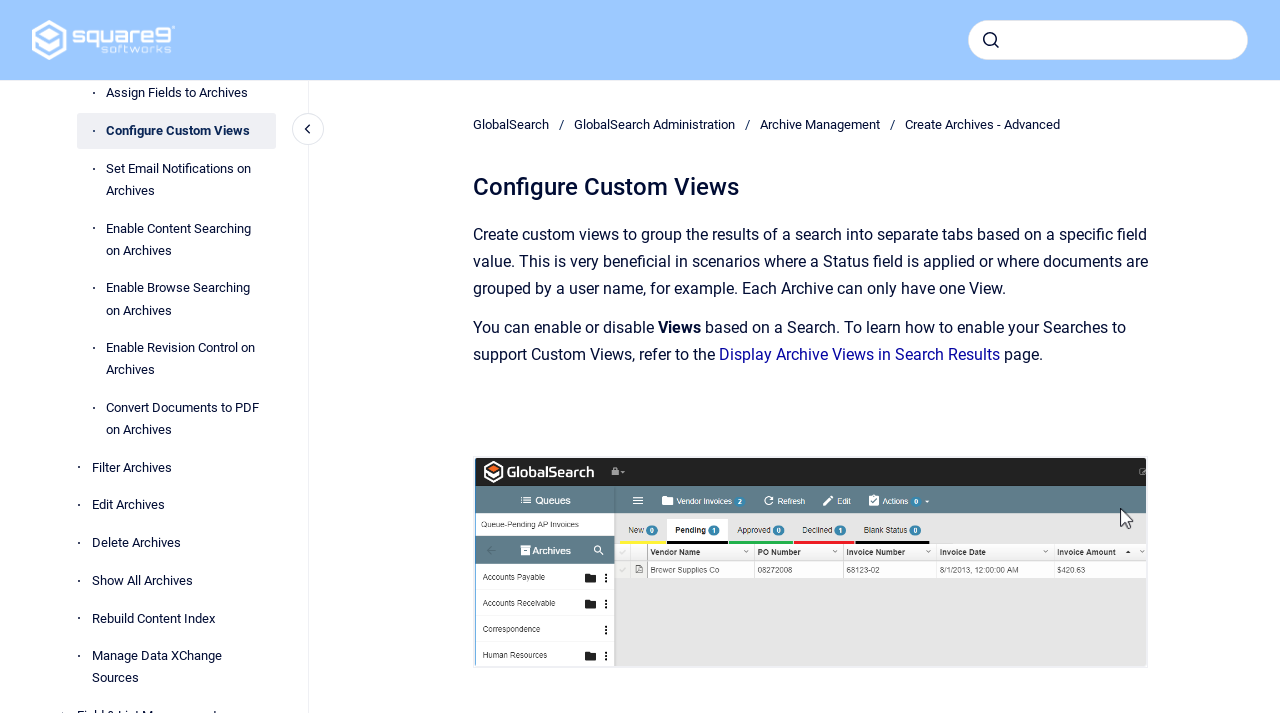Using the format (top-left x, top-left y, bottom-right x, bottom-right y), and given the element description, identify the bounding box coordinates within the screenshot: Enable Browse Searching on Archives

[0.083, 0.38, 0.216, 0.461]